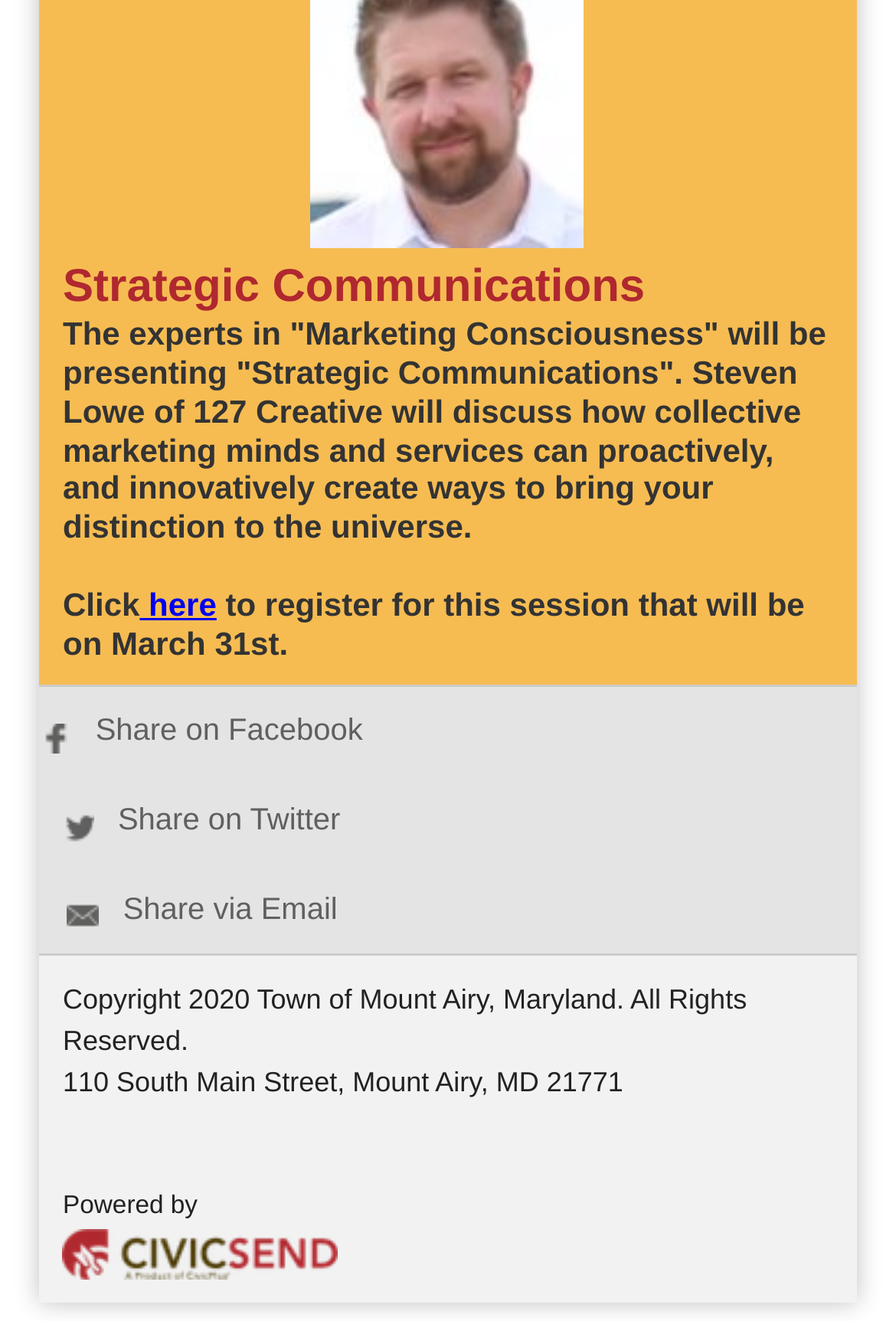Can you find the bounding box coordinates for the UI element given this description: "here"? Provide the coordinates as four float numbers between 0 and 1: [left, top, right, bottom].

[0.166, 0.443, 0.242, 0.471]